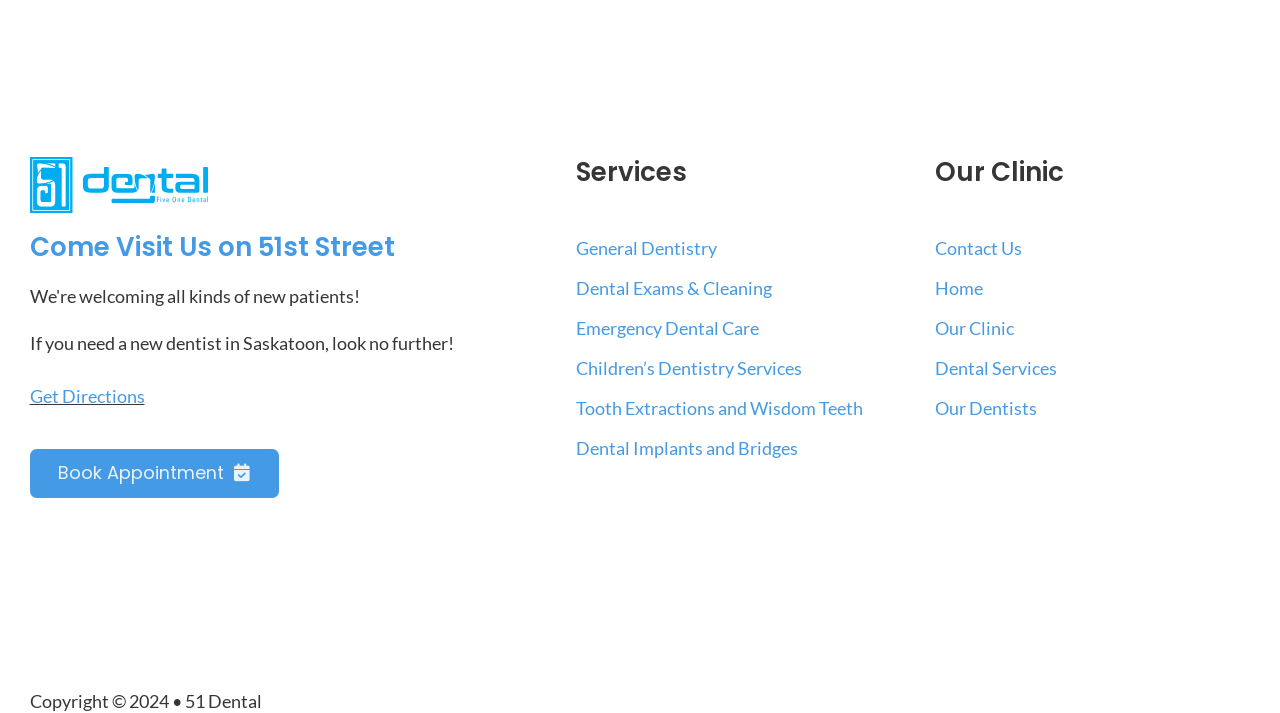Please determine the bounding box coordinates of the section I need to click to accomplish this instruction: "Book an appointment".

[0.023, 0.63, 0.218, 0.698]